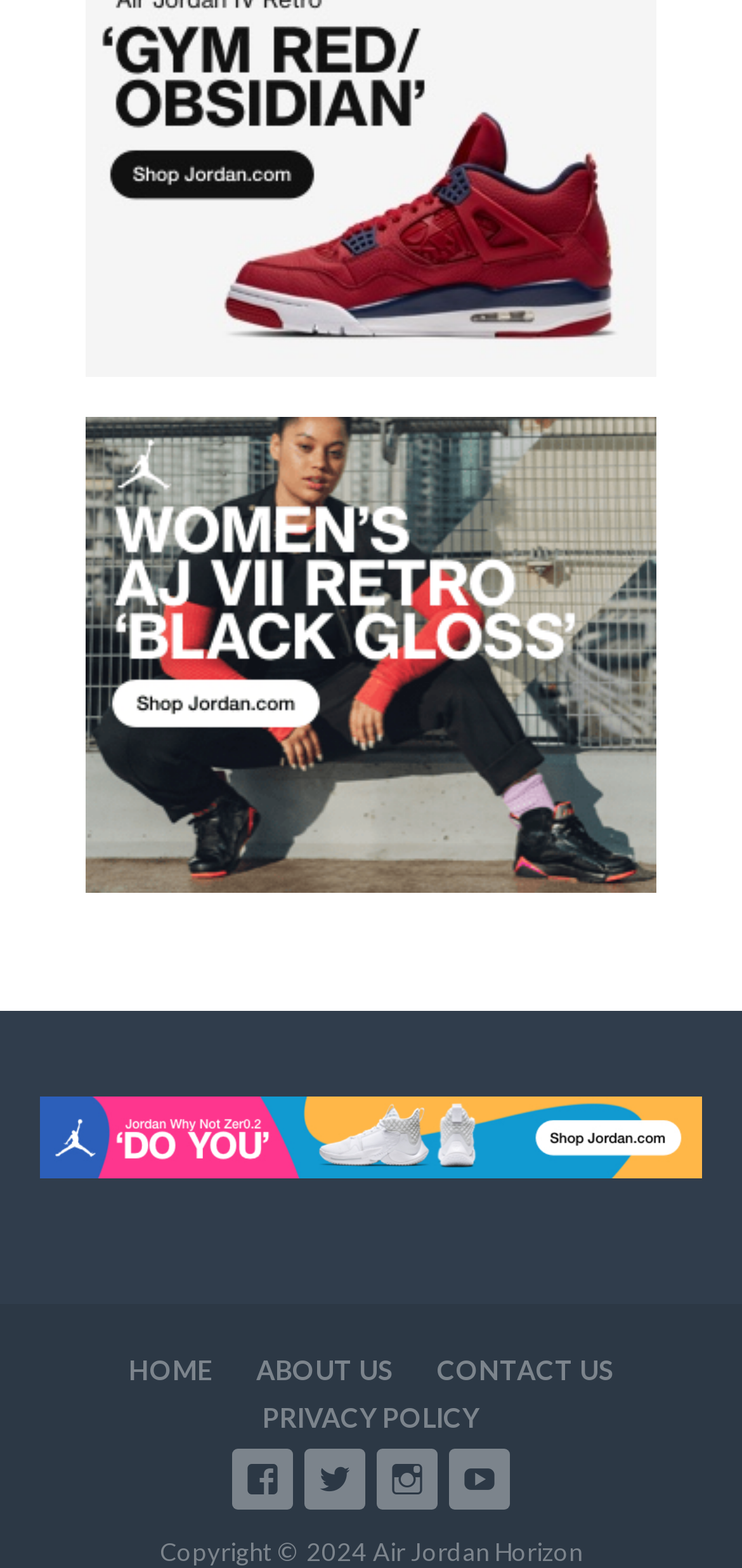Locate the bounding box coordinates of the area that needs to be clicked to fulfill the following instruction: "Click on 'Thread discussing strategies for respecting work_mem more strictly'". The coordinates should be in the format of four float numbers between 0 and 1, namely [left, top, right, bottom].

None